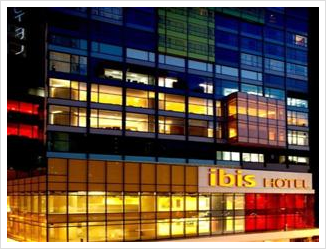What is the location of the hotel?
Please look at the screenshot and answer in one word or a short phrase.

Sheung Wan district